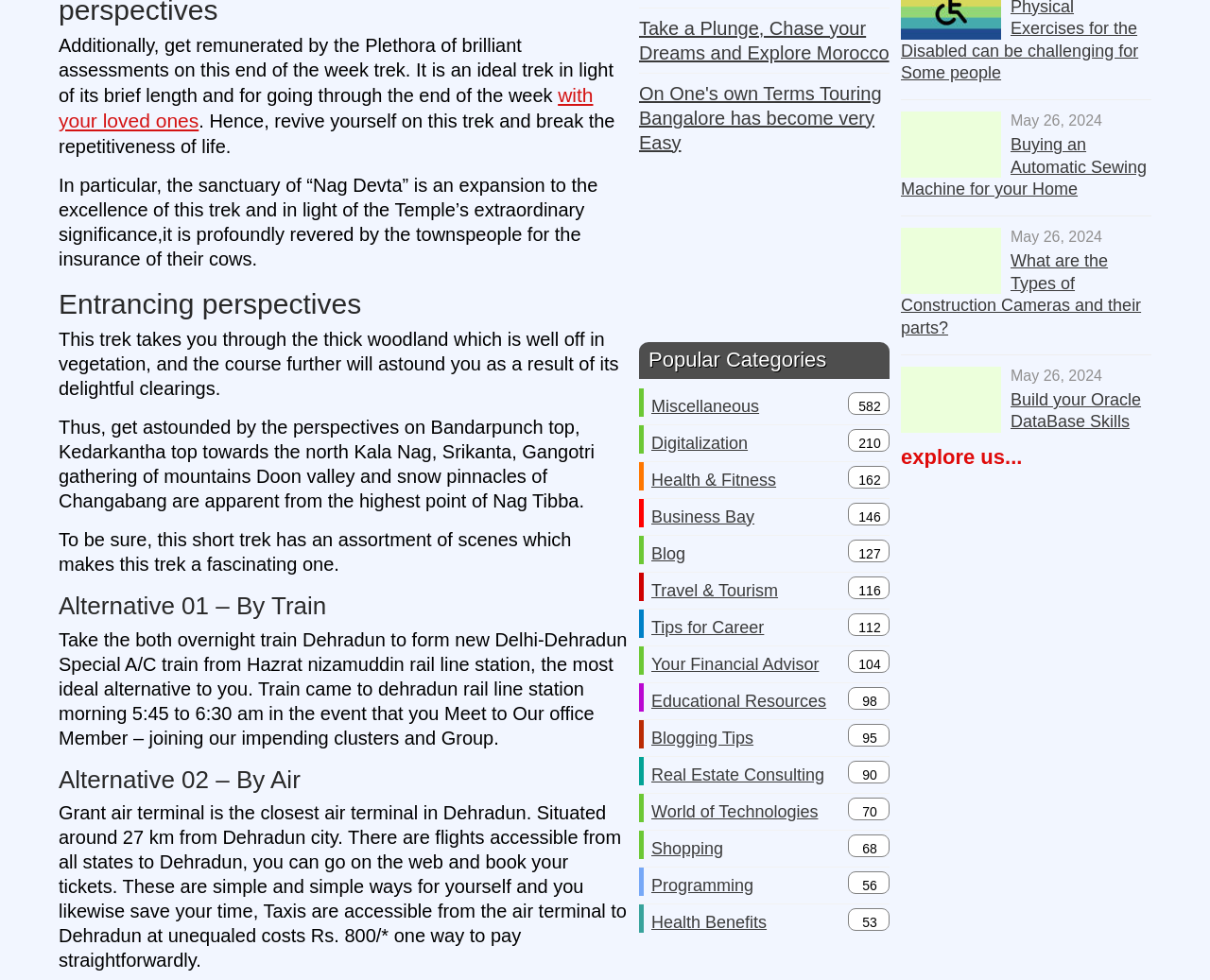Specify the bounding box coordinates for the region that must be clicked to perform the given instruction: "Explore 'Buying an Automatic Sewing Machine for your Home'".

[0.745, 0.114, 0.827, 0.182]